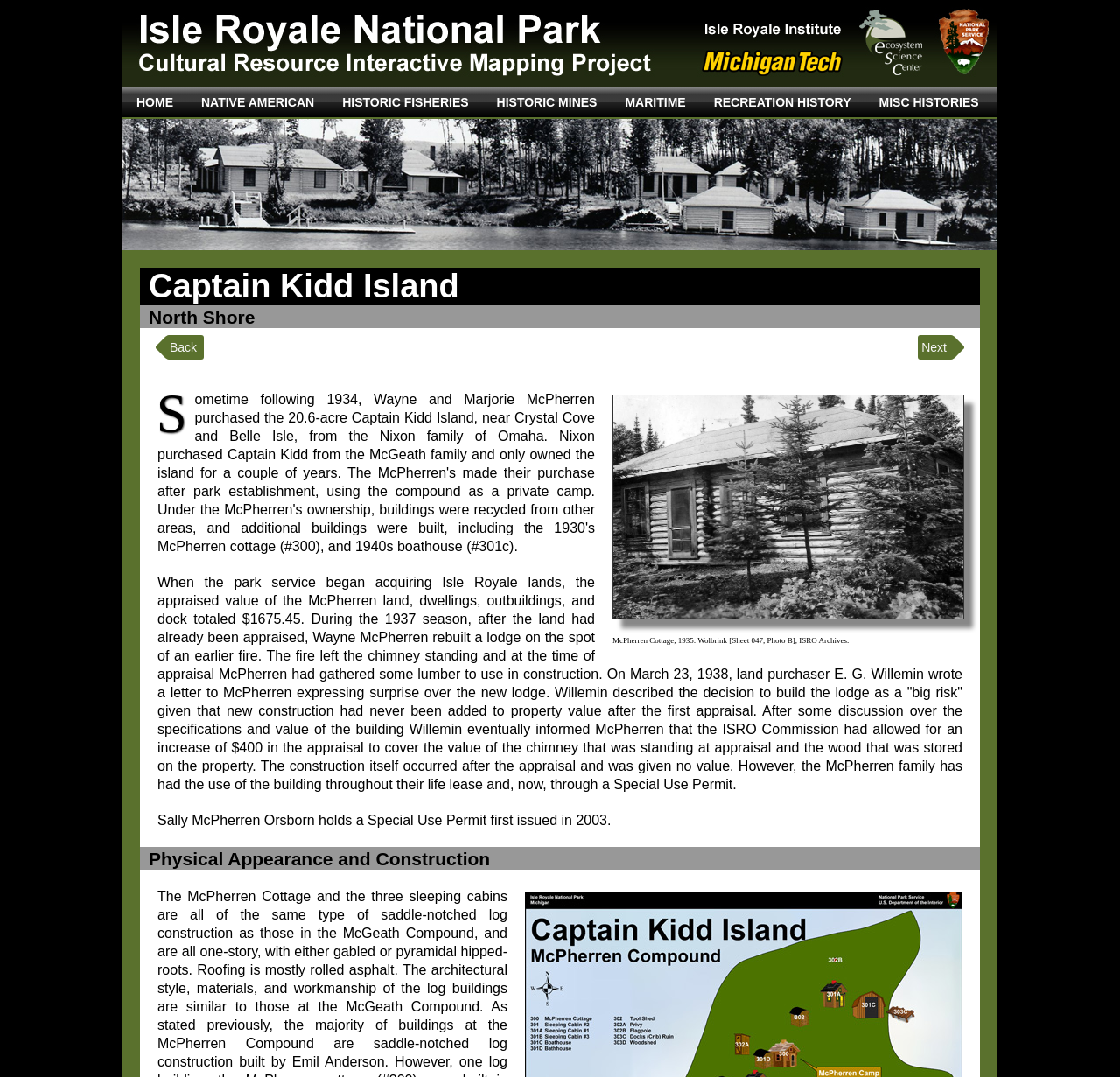What is the value of the McPherren land and dwellings according to the appraisal?
Answer the question with a single word or phrase derived from the image.

$1675.45